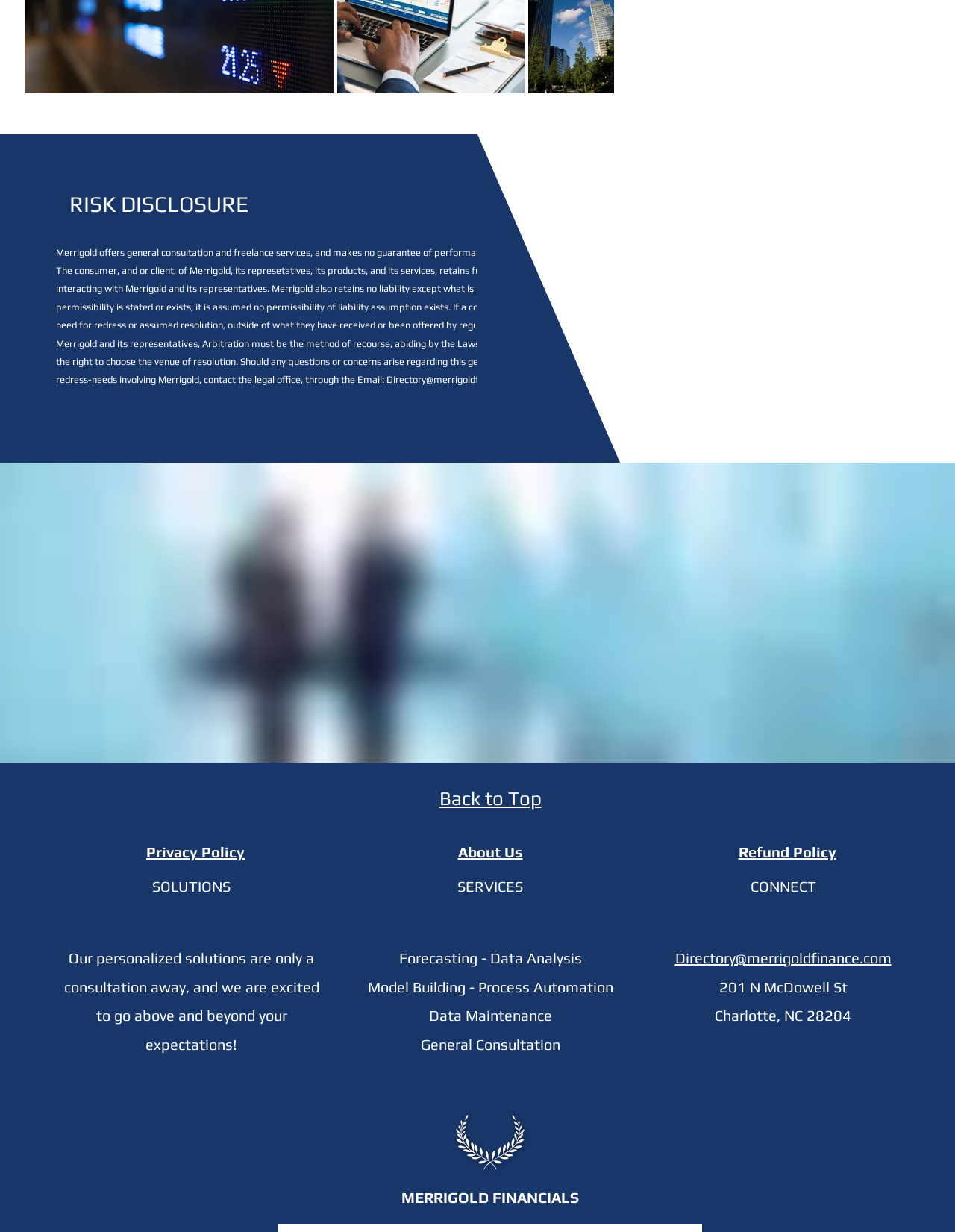Locate the bounding box coordinates of the element I should click to achieve the following instruction: "Contact the legal office".

[0.405, 0.304, 0.552, 0.313]